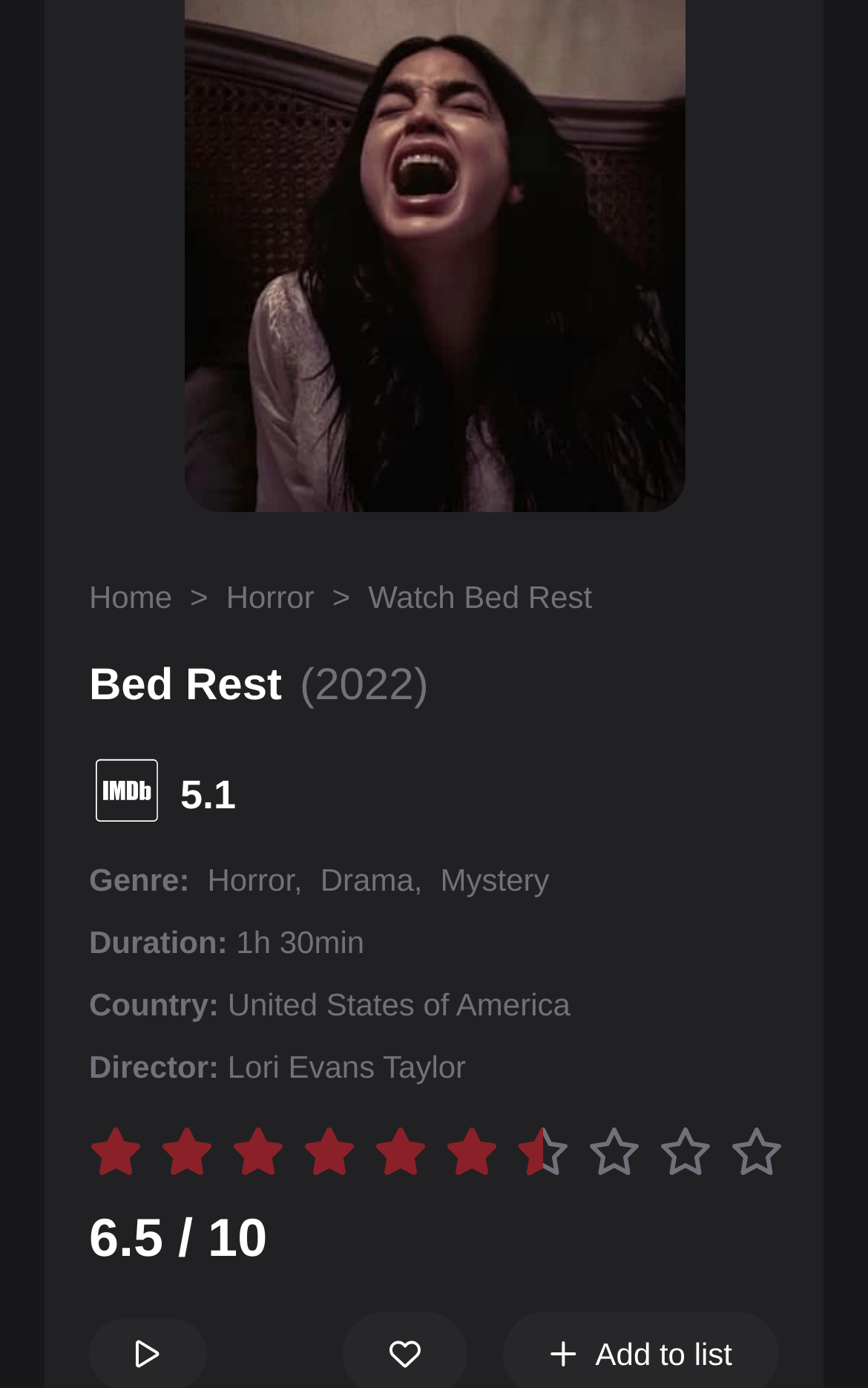What is the duration of the movie Bed Rest?
Using the information from the image, provide a comprehensive answer to the question.

I found the duration of the movie Bed Rest by looking at the 'Duration:' section on the webpage, which states that the duration is '1h 30min'.